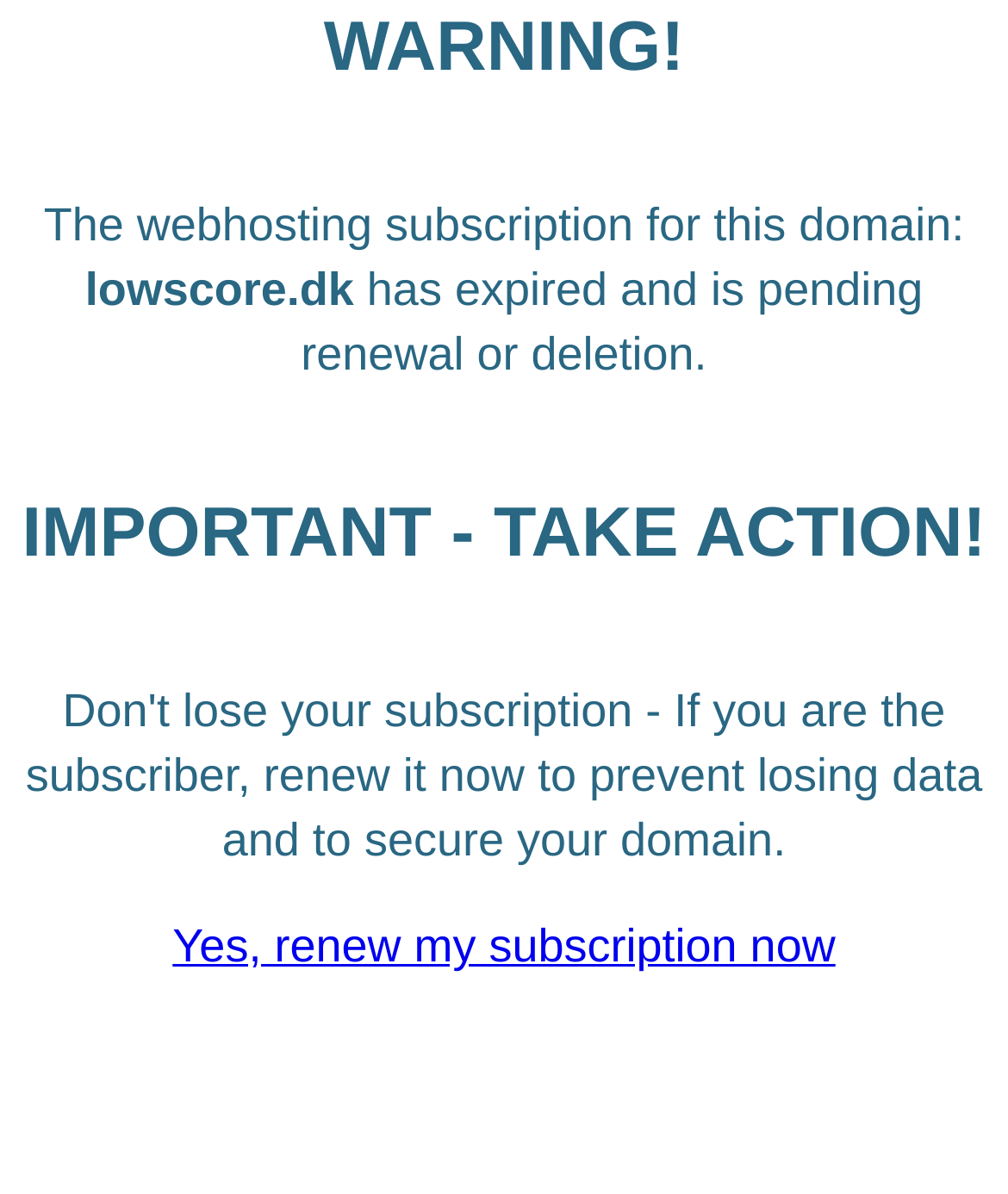Using the given element description, provide the bounding box coordinates (top-left x, top-left y, bottom-right x, bottom-right y) for the corresponding UI element in the screenshot: Yes, renew my subscription now

[0.171, 0.771, 0.829, 0.814]